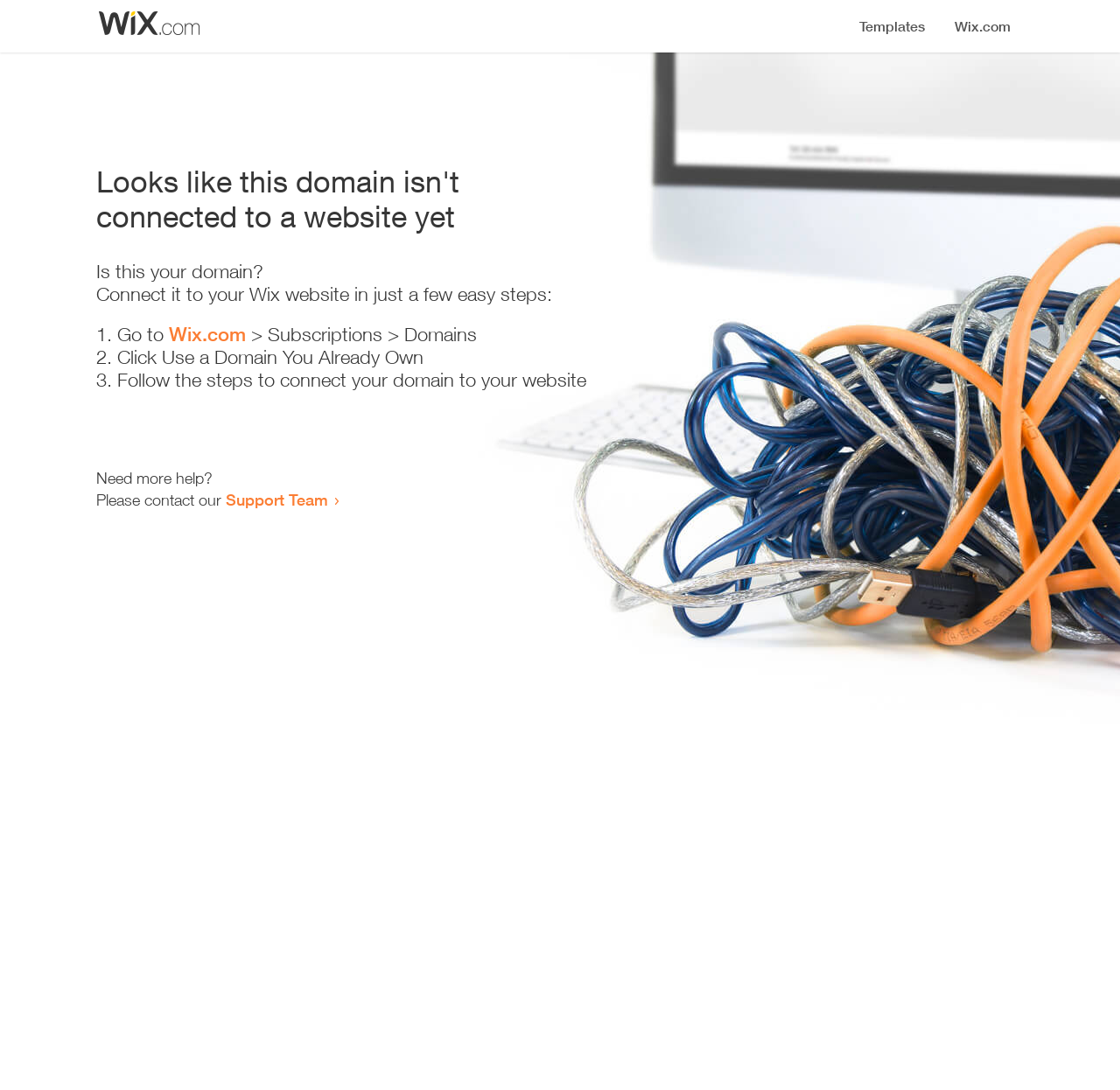How many steps are required to connect the domain?
Identify the answer in the screenshot and reply with a single word or phrase.

3